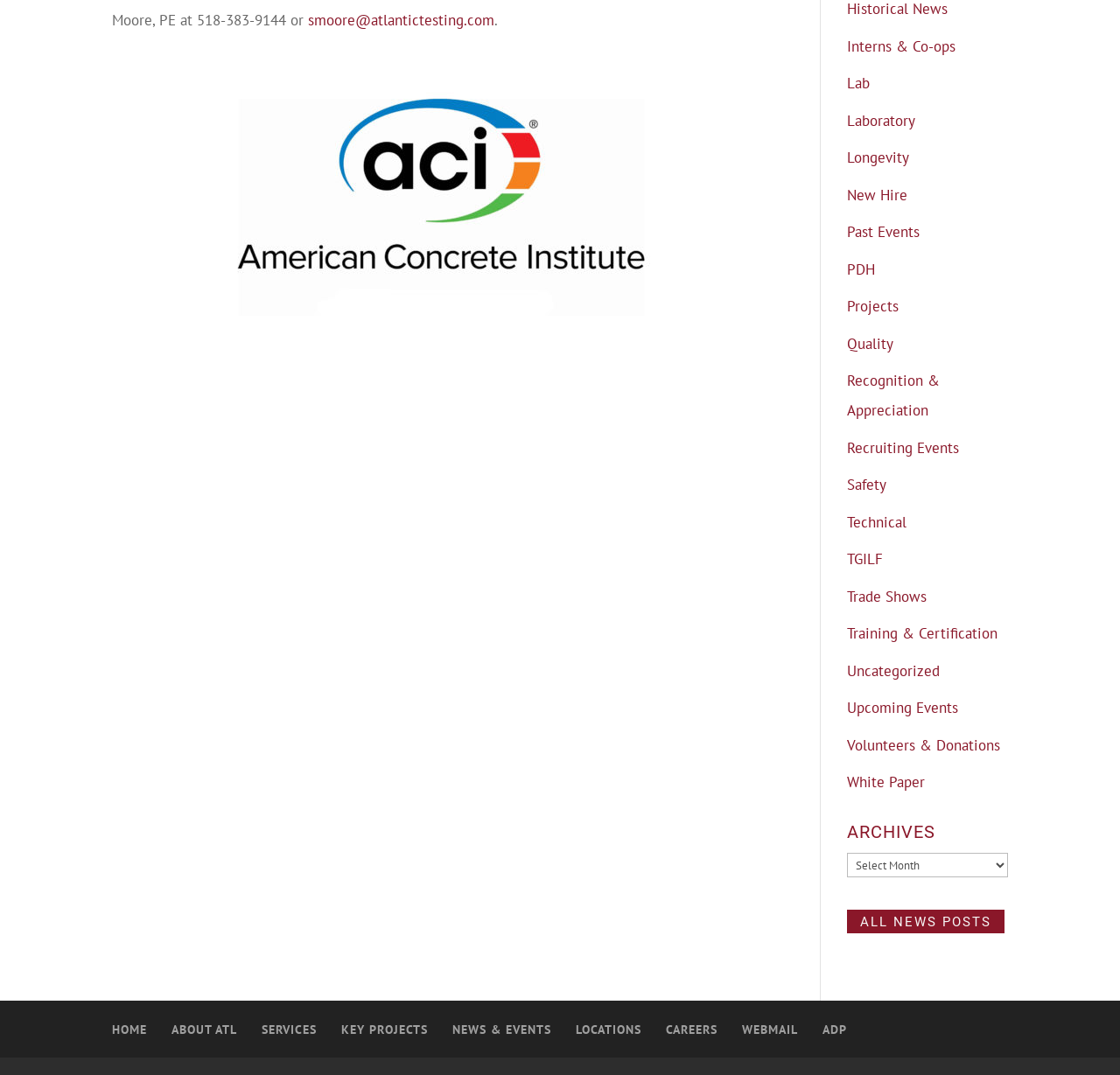Bounding box coordinates are specified in the format (top-left x, top-left y, bottom-right x, bottom-right y). All values are floating point numbers bounded between 0 and 1. Please provide the bounding box coordinate of the region this sentence describes: Key Projects

[0.305, 0.95, 0.382, 0.965]